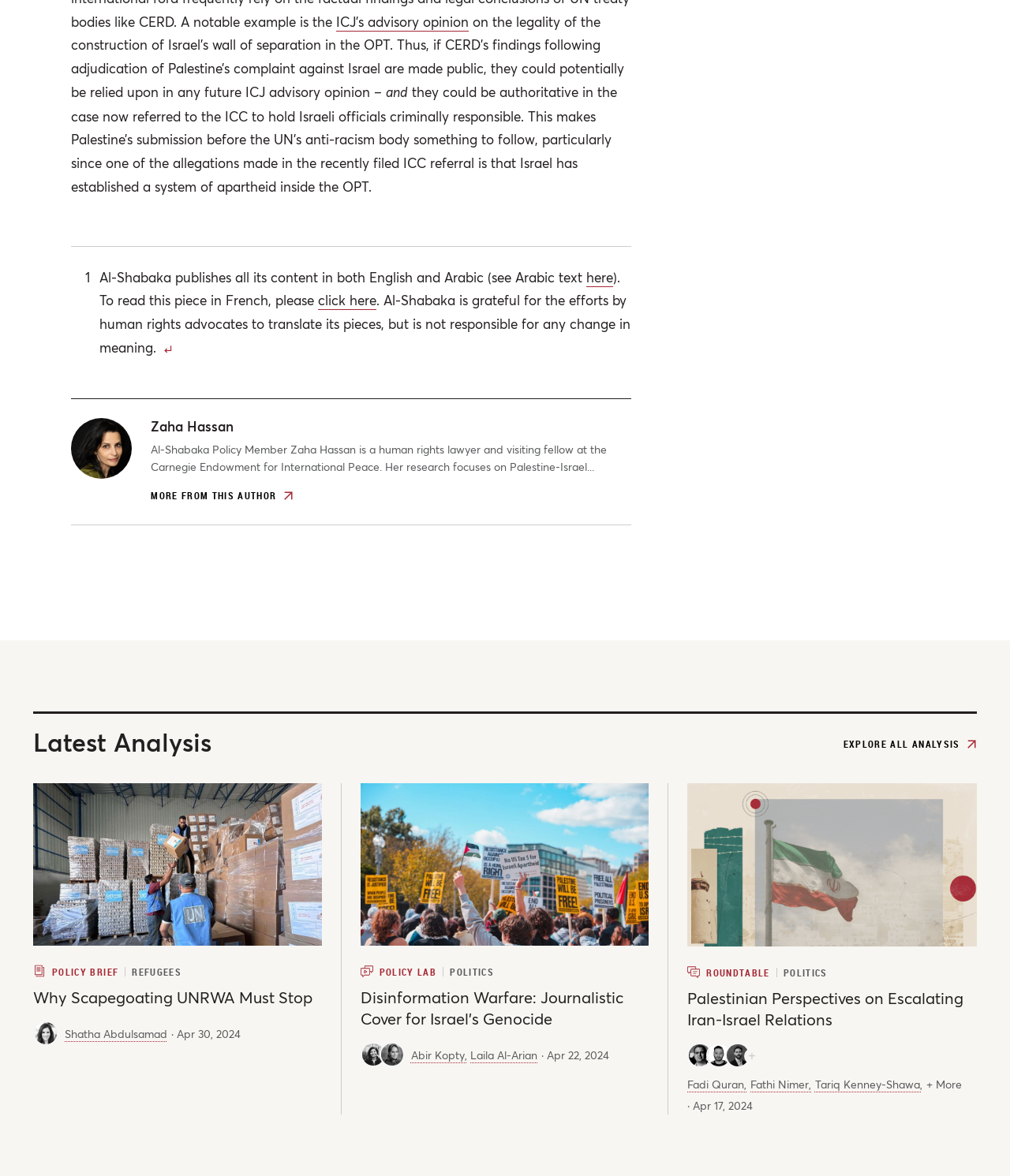Determine the bounding box coordinates of the region that needs to be clicked to achieve the task: "Read the article about disinformation warfare".

[0.357, 0.839, 0.642, 0.875]